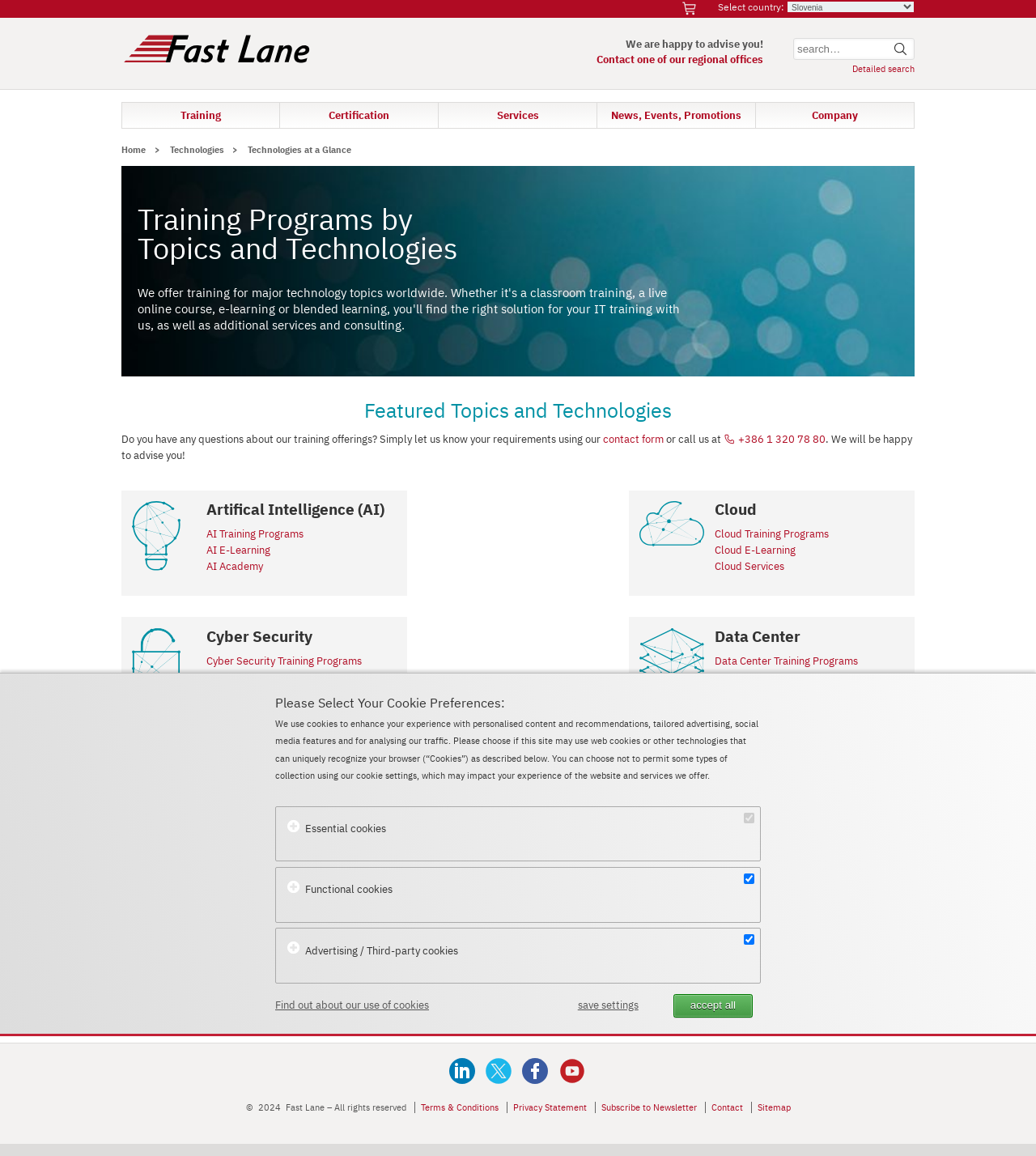Locate the bounding box coordinates of the clickable region necessary to complete the following instruction: "Search for training programs". Provide the coordinates in the format of four float numbers between 0 and 1, i.e., [left, top, right, bottom].

[0.745, 0.024, 0.883, 0.067]